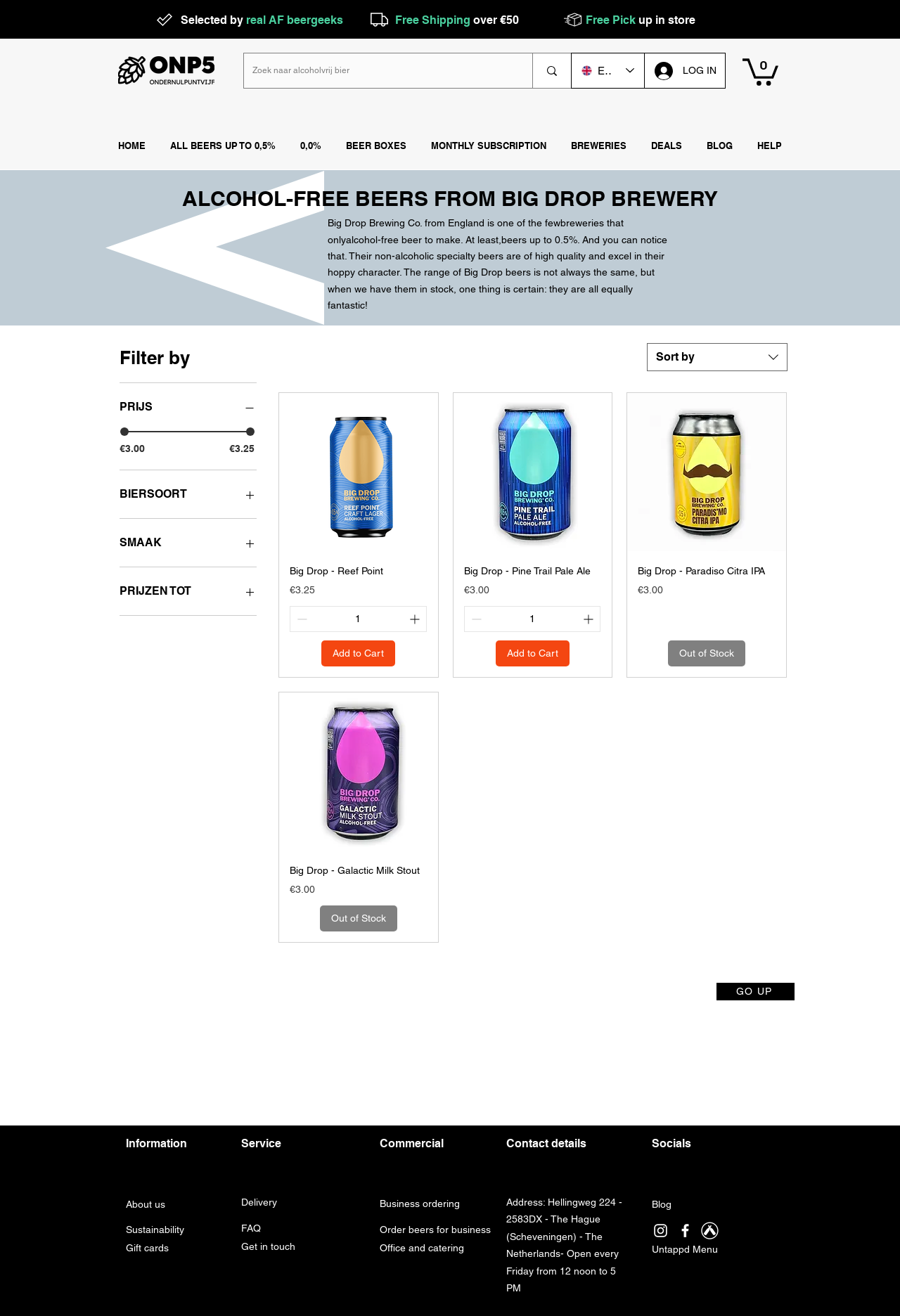How many filters are available?
Analyze the image and provide a thorough answer to the question.

I counted the number of filter buttons, which are PRIJS, BIERSTYPE, SMAAK, and PRIJZEN TOT.